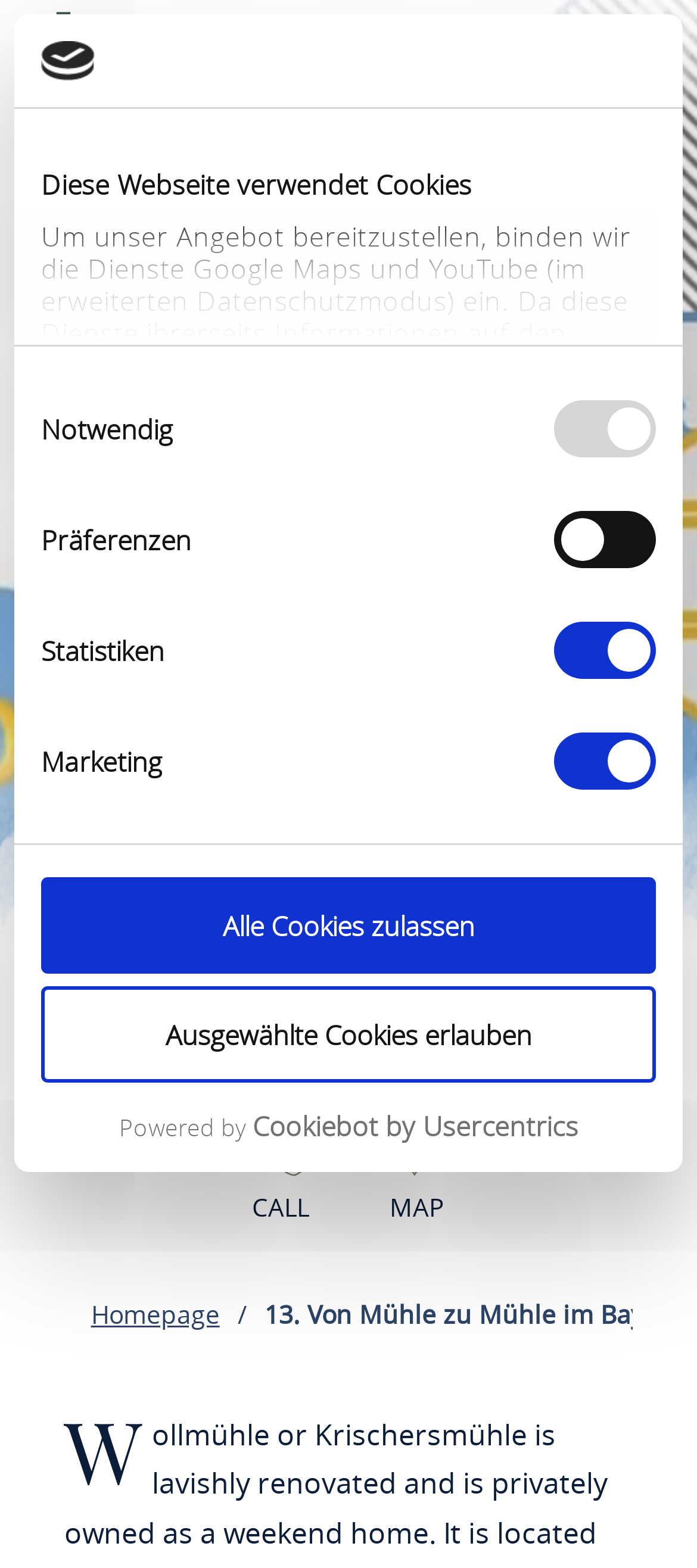How many links are there in the top navigation menu?
Deliver a detailed and extensive answer to the question.

I counted the number of link elements within the top navigation menu, which includes the 'MENU' link and the 'Homepage' link, totaling 2 links.